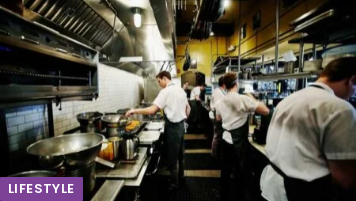Generate a detailed narrative of the image.

The image depicts a bustling restaurant kitchen filled with chefs in white uniforms actively preparing meals. The kitchen is well-equipped, showcasing a variety of cooking pots and utensils, with steam rising from the food being cooked. Brightly lit with industrial-style lighting, the scene highlights the organized chaos typical of a busy culinary environment. The backdrop features tiled walls and metallic surfaces, all contributing to a vibrant atmosphere where teamwork and efficiency are paramount. A prominent label at the bottom left reads "LIFESTYLE," indicating the article's focus on modern trends in food preparation and restaurant management.